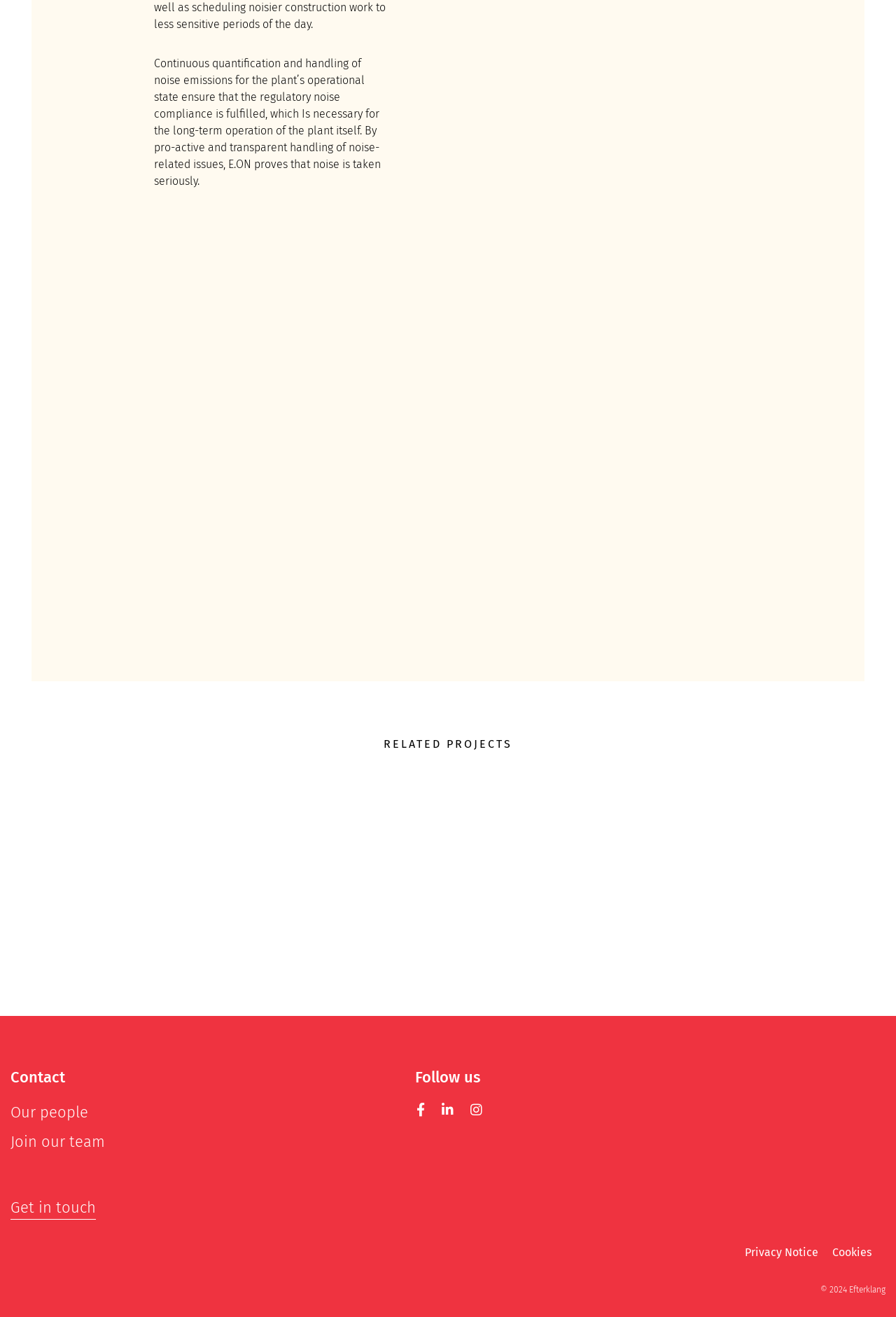Please provide the bounding box coordinates for the element that needs to be clicked to perform the following instruction: "Explore cables project". The coordinates should be given as four float numbers between 0 and 1, i.e., [left, top, right, bottom].

[0.07, 0.591, 0.352, 0.729]